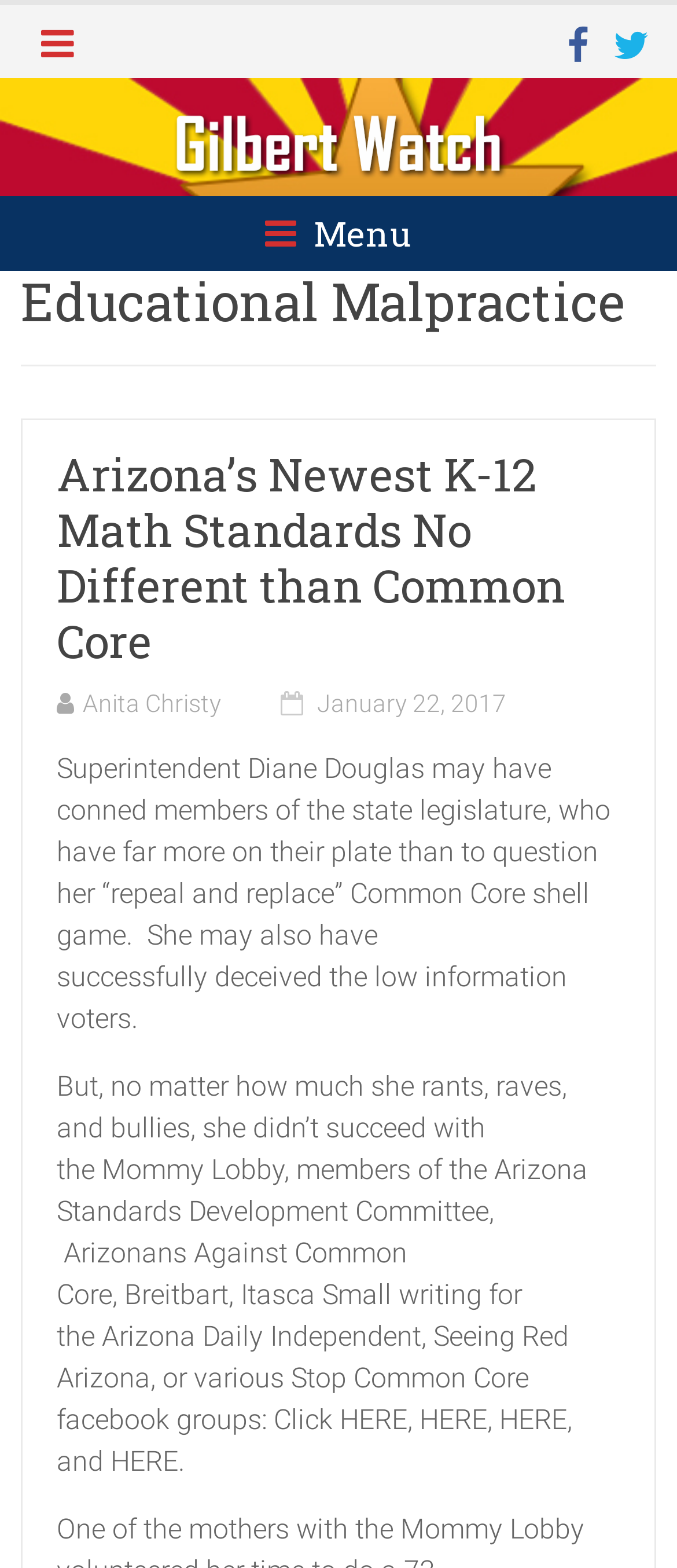What is the name of the website?
Provide an in-depth and detailed explanation in response to the question.

The name of the website can be determined by looking at the top-left corner of the webpage, where the logo and website name 'Gilbert Watch' are displayed.